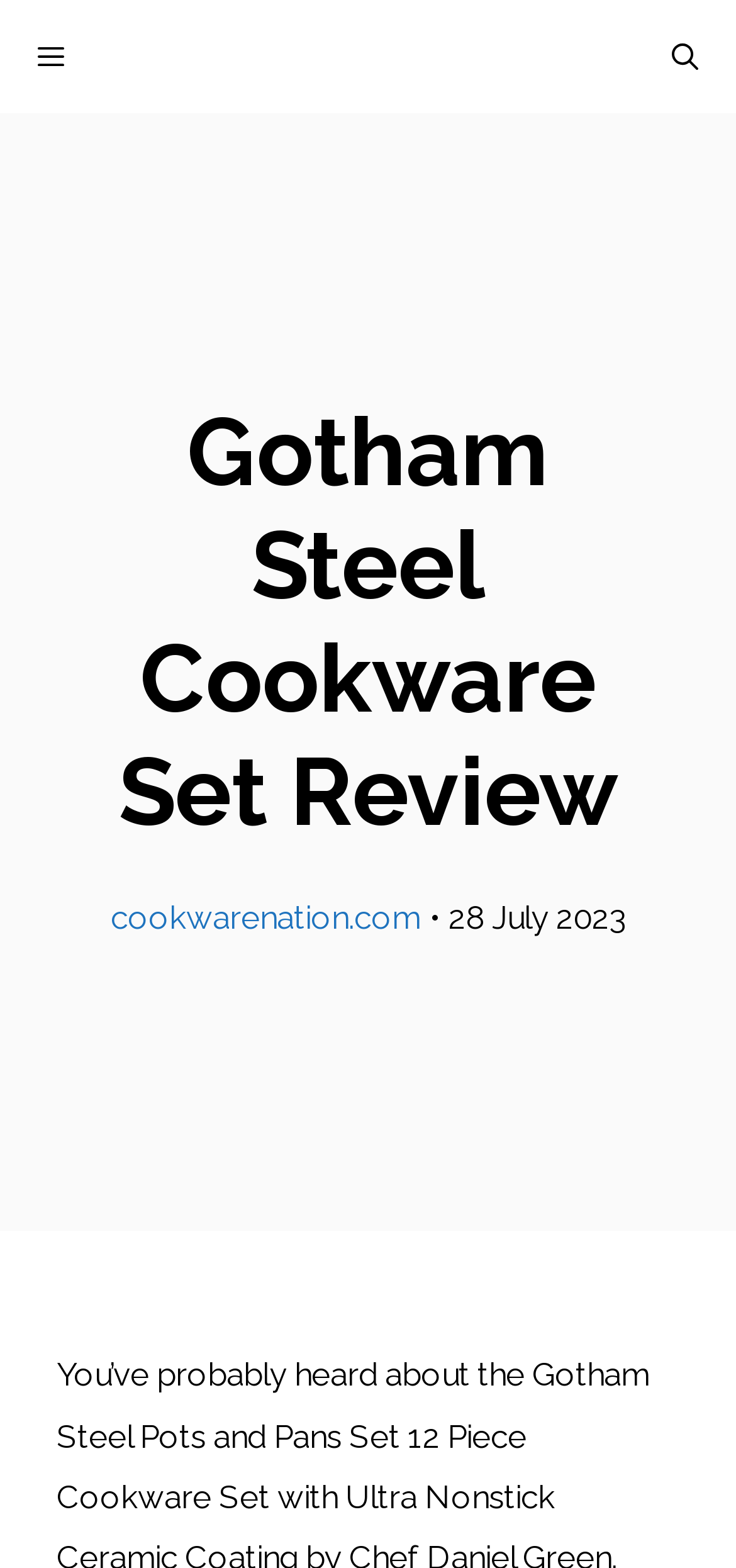Answer the question briefly using a single word or phrase: 
Is there a search bar on the webpage?

Yes